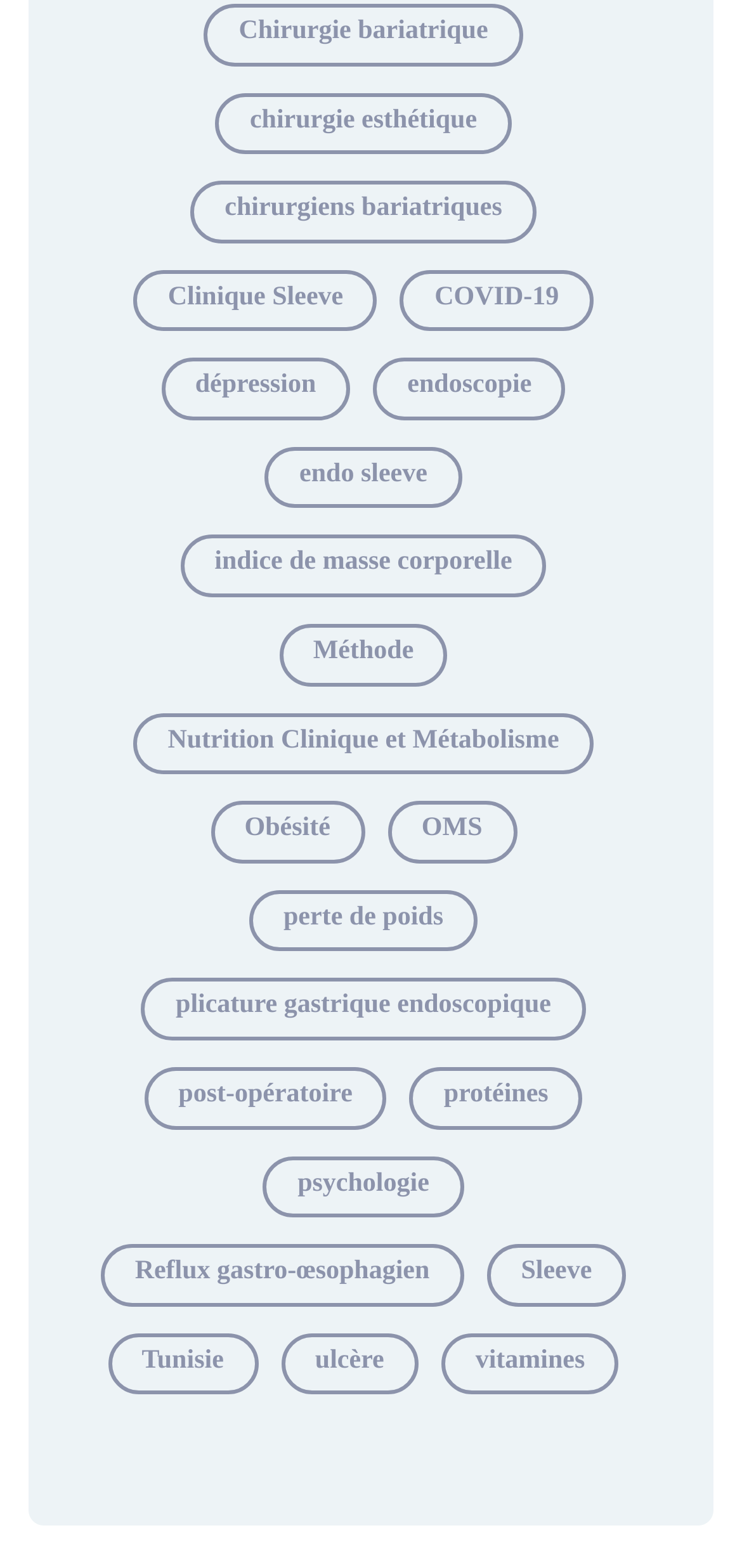Use a single word or phrase to answer the question: 
How many links are there on this webpage?

21